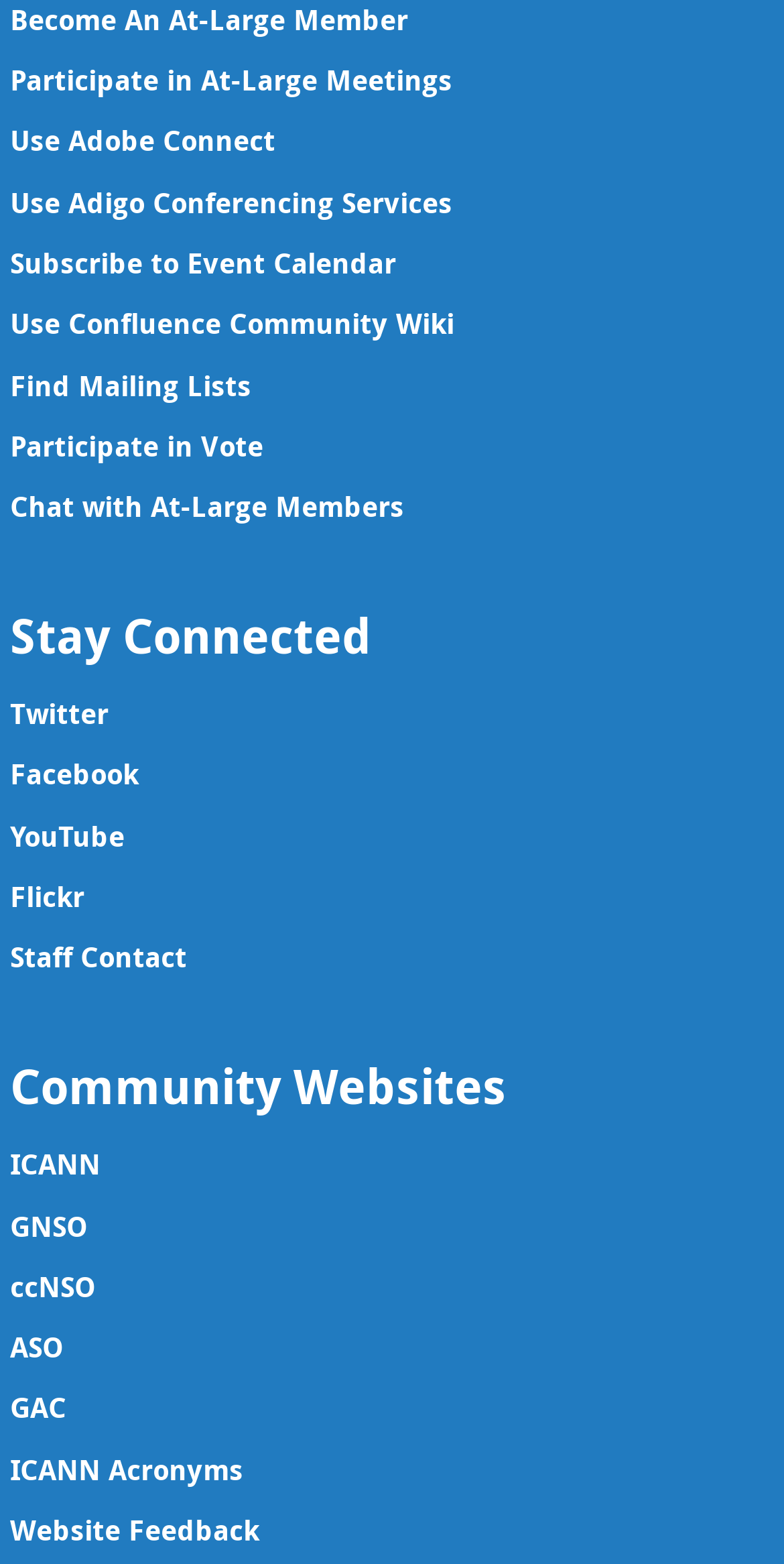Can you specify the bounding box coordinates for the region that should be clicked to fulfill this instruction: "Contact Staff".

[0.013, 0.6, 0.238, 0.624]